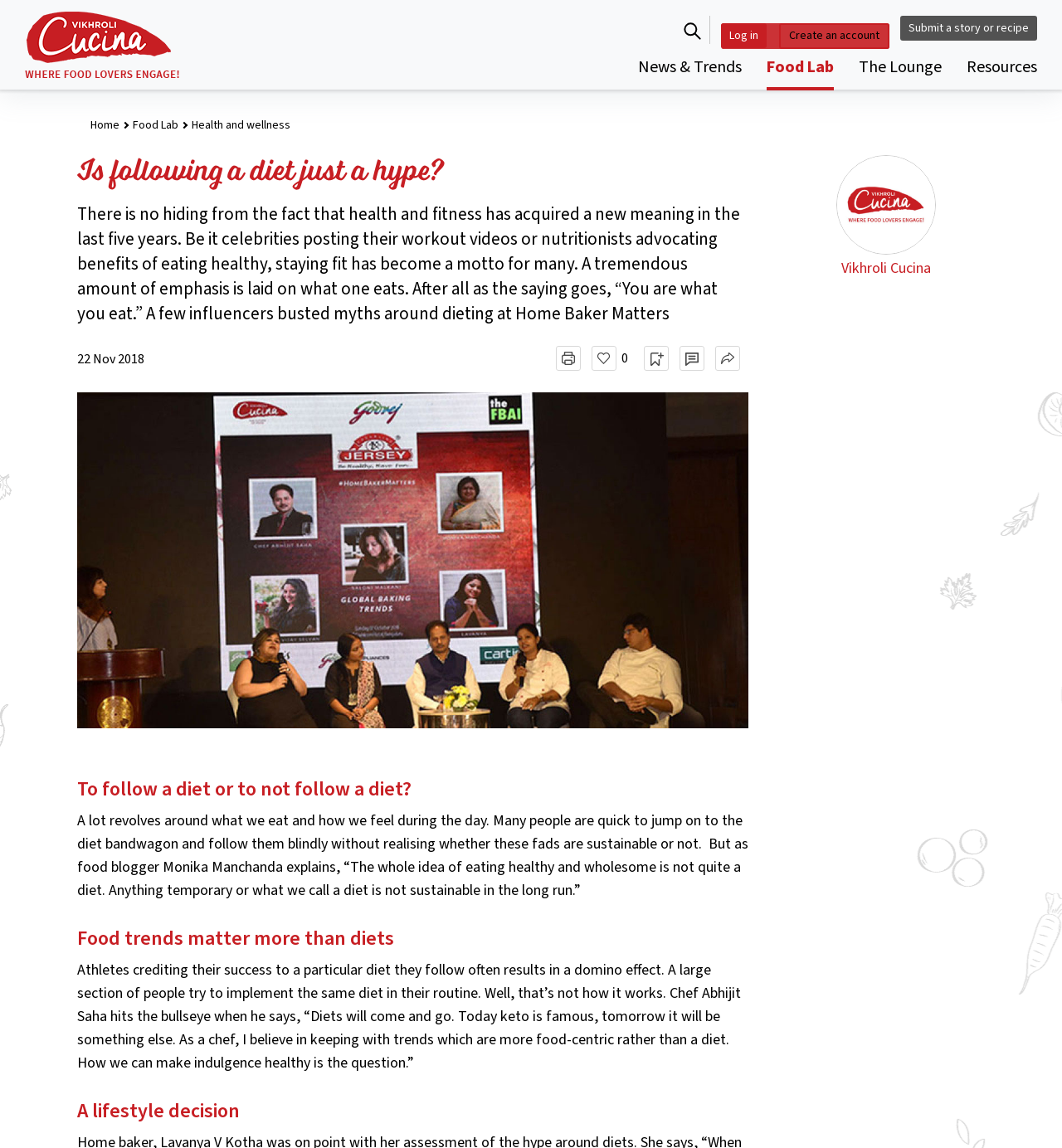Create a detailed description of the webpage's content and layout.

The webpage appears to be an article discussing the relevance of diets and healthy eating in today's society. At the top, there is a header with a title "Is following a diet just a hype?" and several links to other sections of the website, including "News & Trends", "Food Lab", and "Resources". Below the header, there is a navigation bar with links to "Home", "Food Lab", and "Health and wellness".

The main content of the article starts with a heading "Is following a diet just a hype?" followed by a paragraph of text discussing the importance of healthy eating and fitness. The text is positioned near the top of the page, spanning almost the entire width.

Below the introductory paragraph, there is a date "22 Nov 2018" and several links to social media platforms. To the right of these links, there is an article section with a link to "Vikhroli Cucina" and an accompanying image.

The article is divided into several sections, each with its own heading. The first section is titled "To follow a diet or to not follow a diet?" and discusses the sustainability of diets. The second section is titled "Food trends matter more than diets" and features a quote from a chef. The third section is titled "A lifestyle decision" and appears to conclude the article.

Throughout the article, there are several links to other pages or resources, as well as images and social media links. The overall layout is organized, with clear headings and concise text.